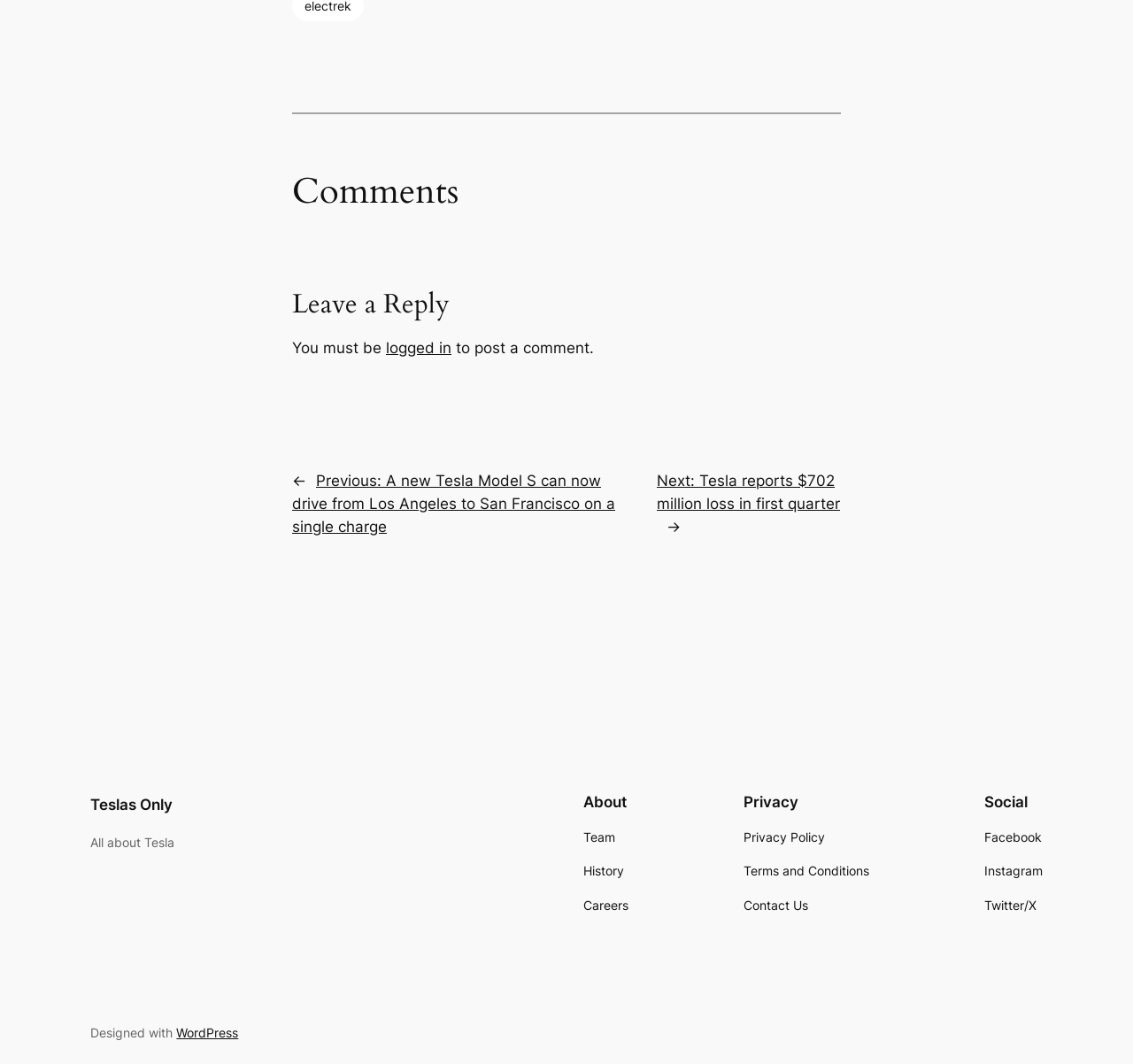Utilize the details in the image to give a detailed response to the question: What is the platform used to design the website?

The website is designed with WordPress, as indicated by the text 'Designed with WordPress' at the bottom of the page.